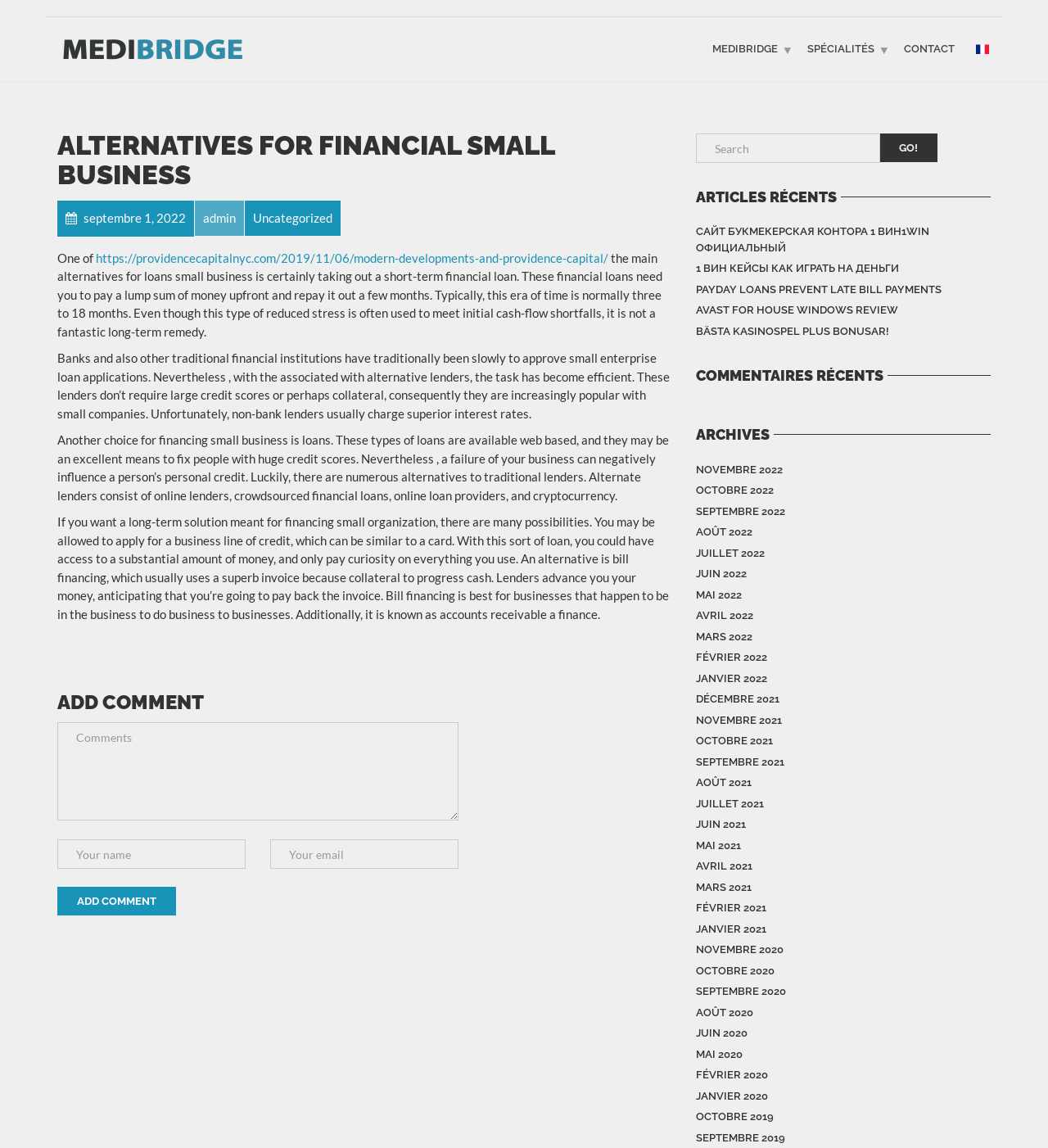Please specify the bounding box coordinates of the area that should be clicked to accomplish the following instruction: "Read the article 'ALTERNATIVES FOR FINANCIAL SMALL BUSINESS'". The coordinates should consist of four float numbers between 0 and 1, i.e., [left, top, right, bottom].

[0.055, 0.114, 0.641, 0.166]